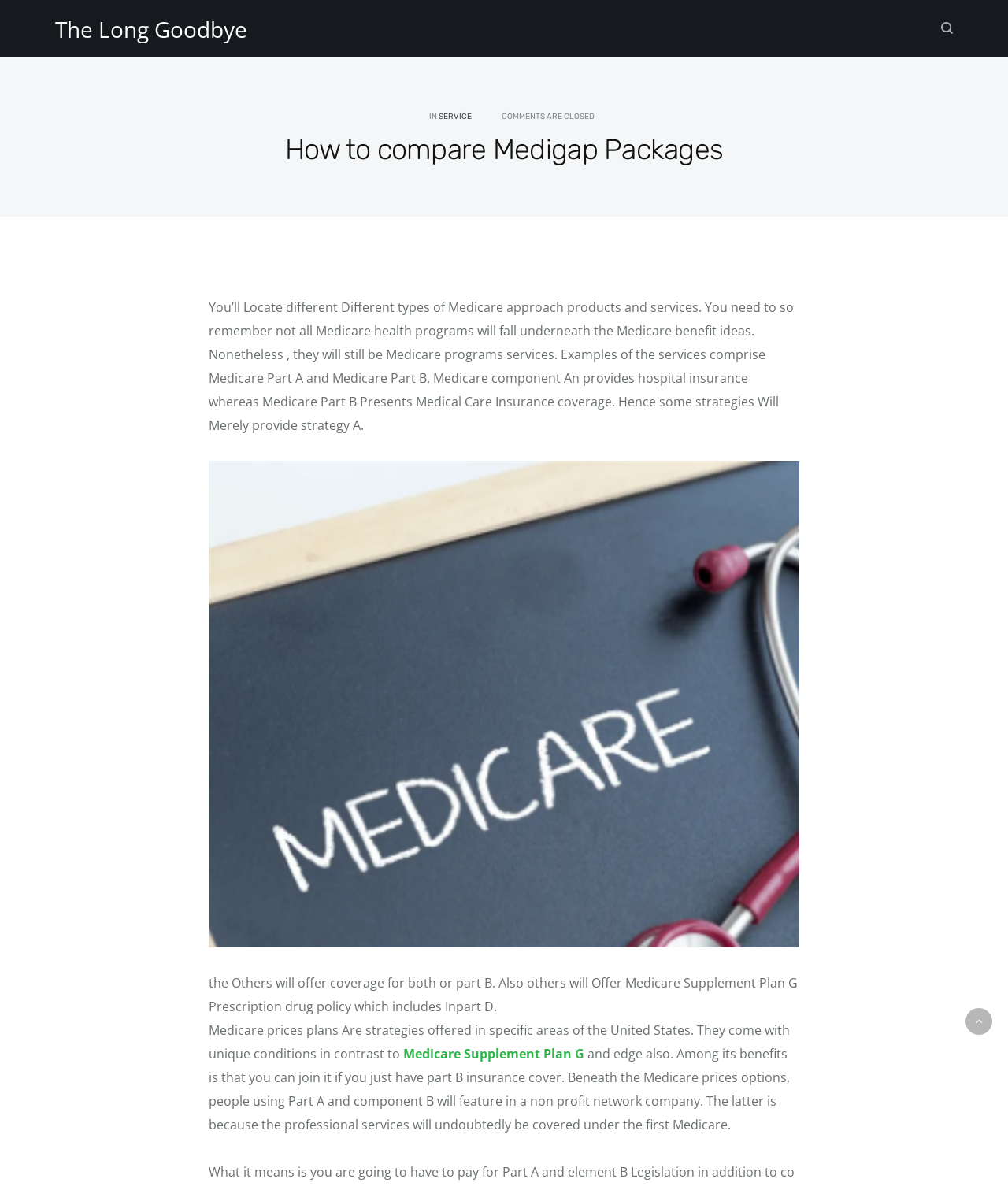Bounding box coordinates are specified in the format (top-left x, top-left y, bottom-right x, bottom-right y). All values are floating point numbers bounded between 0 and 1. Please provide the bounding box coordinate of the region this sentence describes: Service

[0.435, 0.094, 0.468, 0.102]